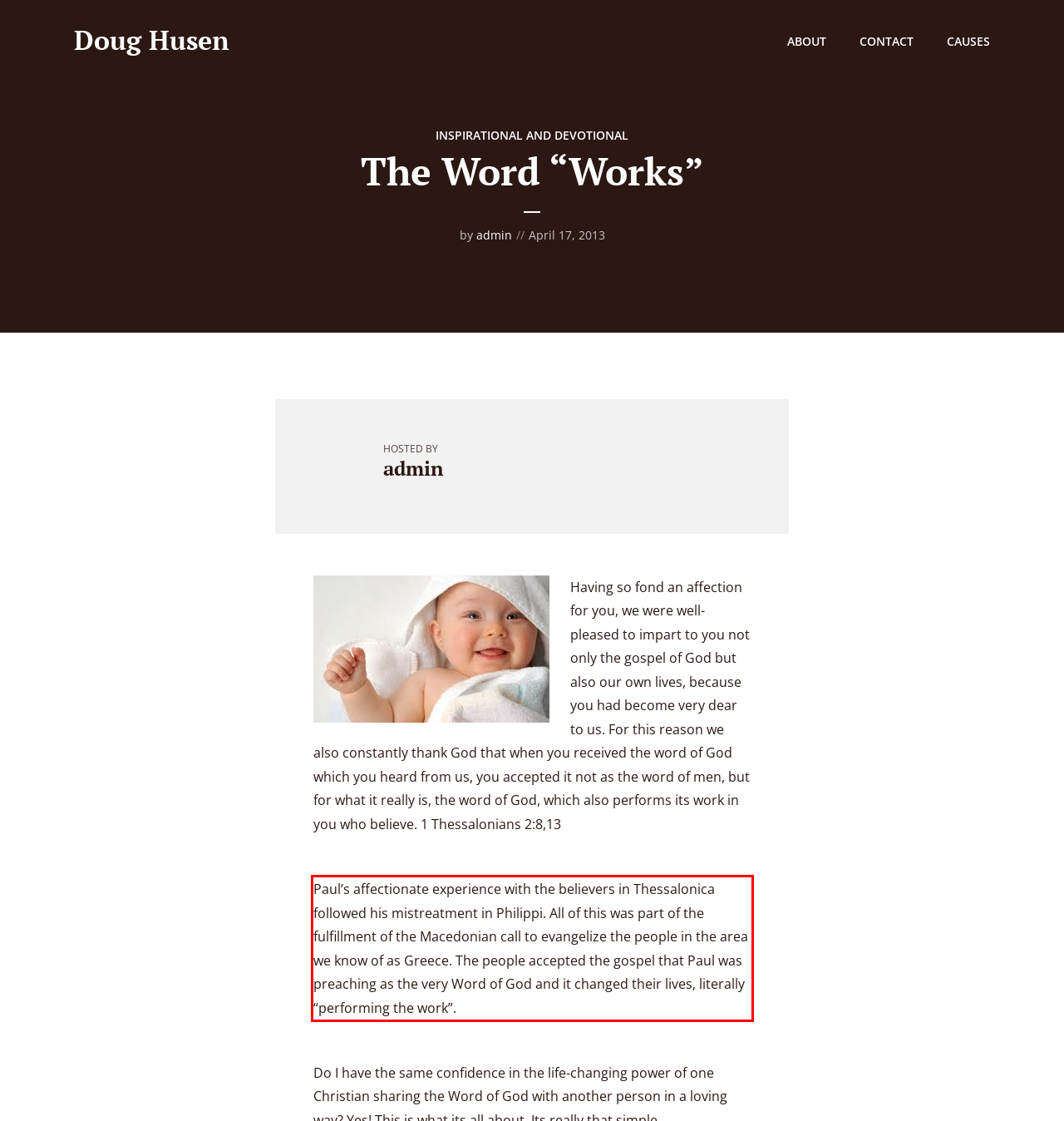Please perform OCR on the text content within the red bounding box that is highlighted in the provided webpage screenshot.

Paul’s affectionate experience with the believers in Thessalonica followed his mistreatment in Philippi. All of this was part of the fulfillment of the Macedonian call to evangelize the people in the area we know of as Greece. The people accepted the gospel that Paul was preaching as the very Word of God and it changed their lives, literally “performing the work”.